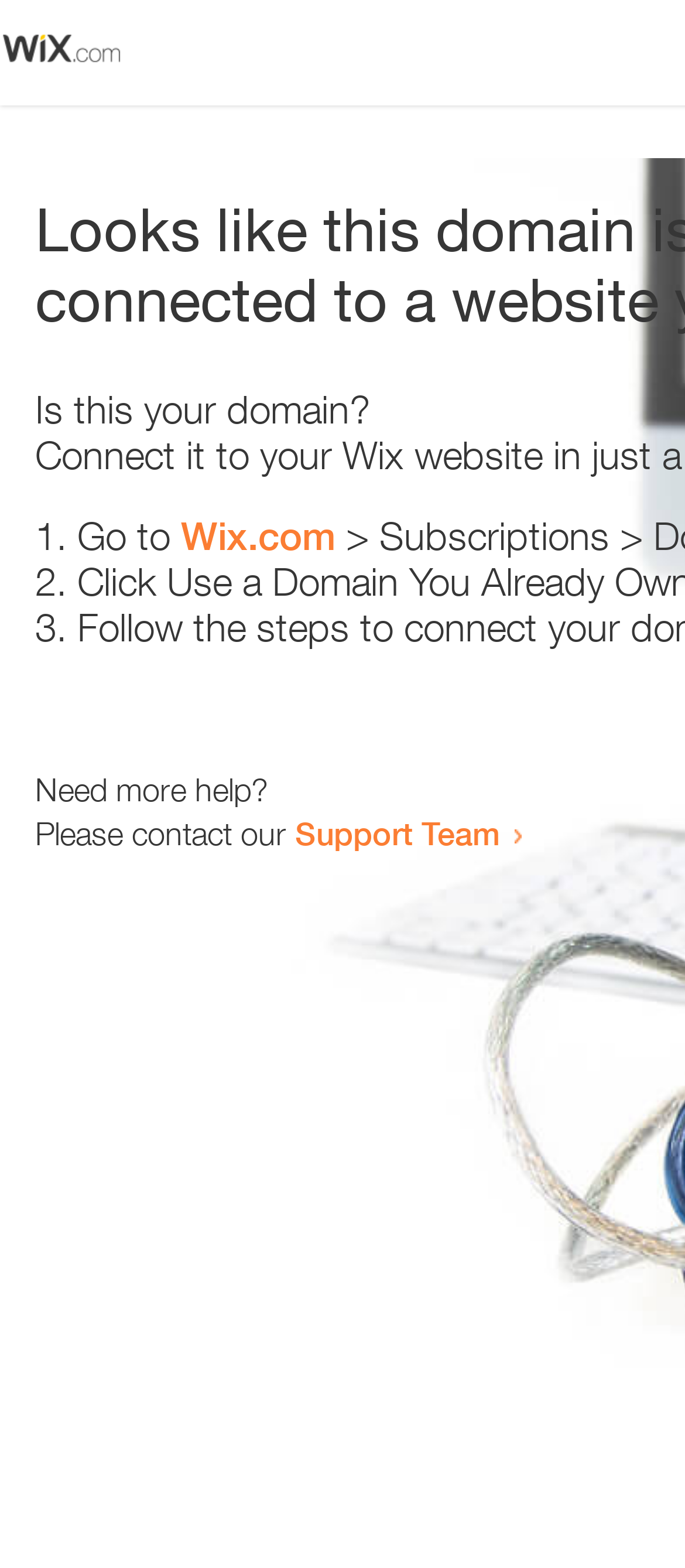What is the domain being referred to?
Based on the image, answer the question with as much detail as possible.

The webpage contains a link 'Wix.com' which suggests that the domain being referred to is Wix.com. This can be inferred from the context of the sentence 'Go to Wix.com'.